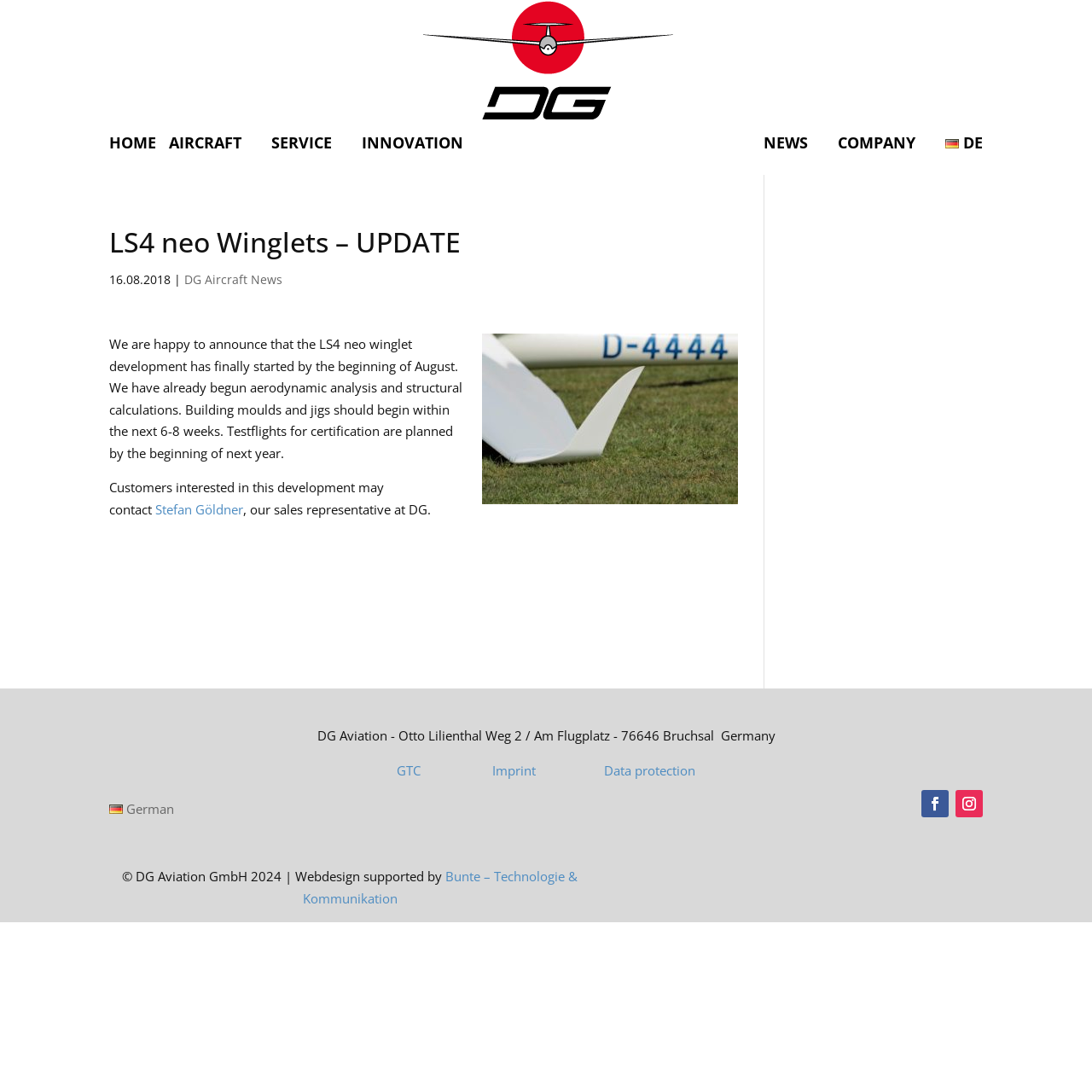Given the element description: "Stefan Göldner", predict the bounding box coordinates of the UI element it refers to, using four float numbers between 0 and 1, i.e., [left, top, right, bottom].

[0.142, 0.458, 0.223, 0.474]